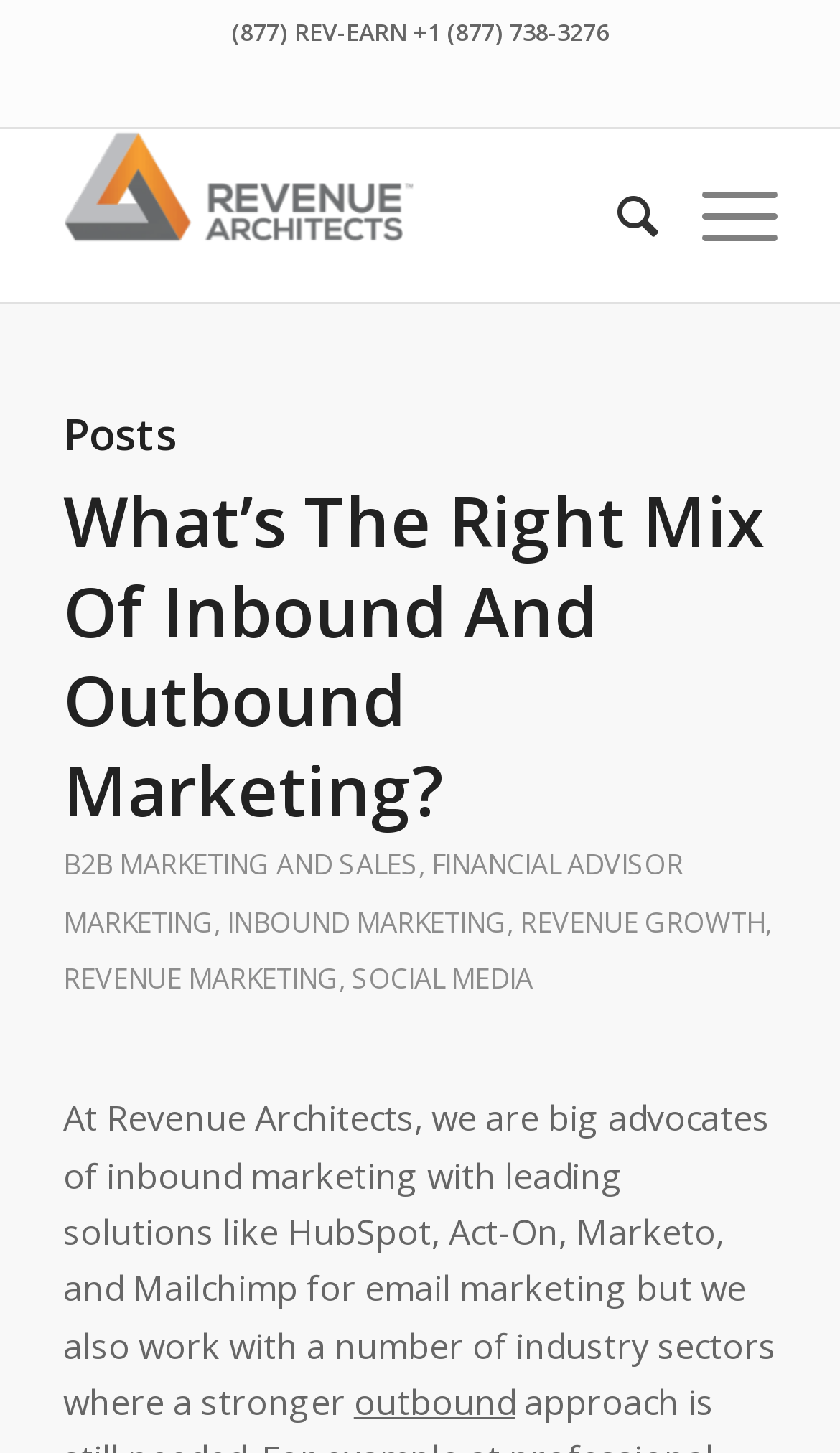Locate the bounding box coordinates of the element that should be clicked to fulfill the instruction: "Visit the Revenue Architects website".

[0.075, 0.089, 0.755, 0.208]